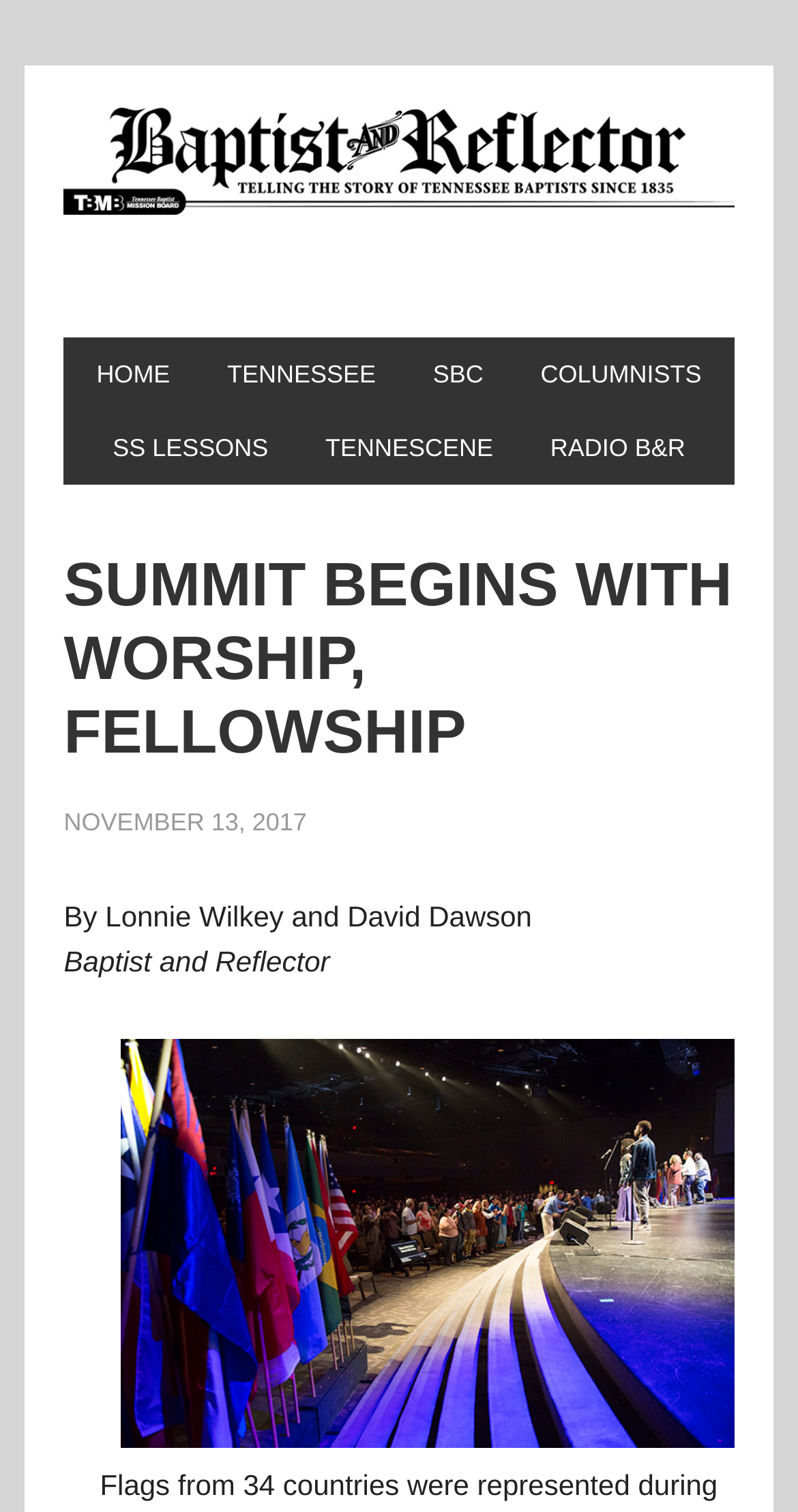Pinpoint the bounding box coordinates of the area that must be clicked to complete this instruction: "read article by Lonnie Wilkey and David Dawson".

[0.08, 0.594, 0.667, 0.616]